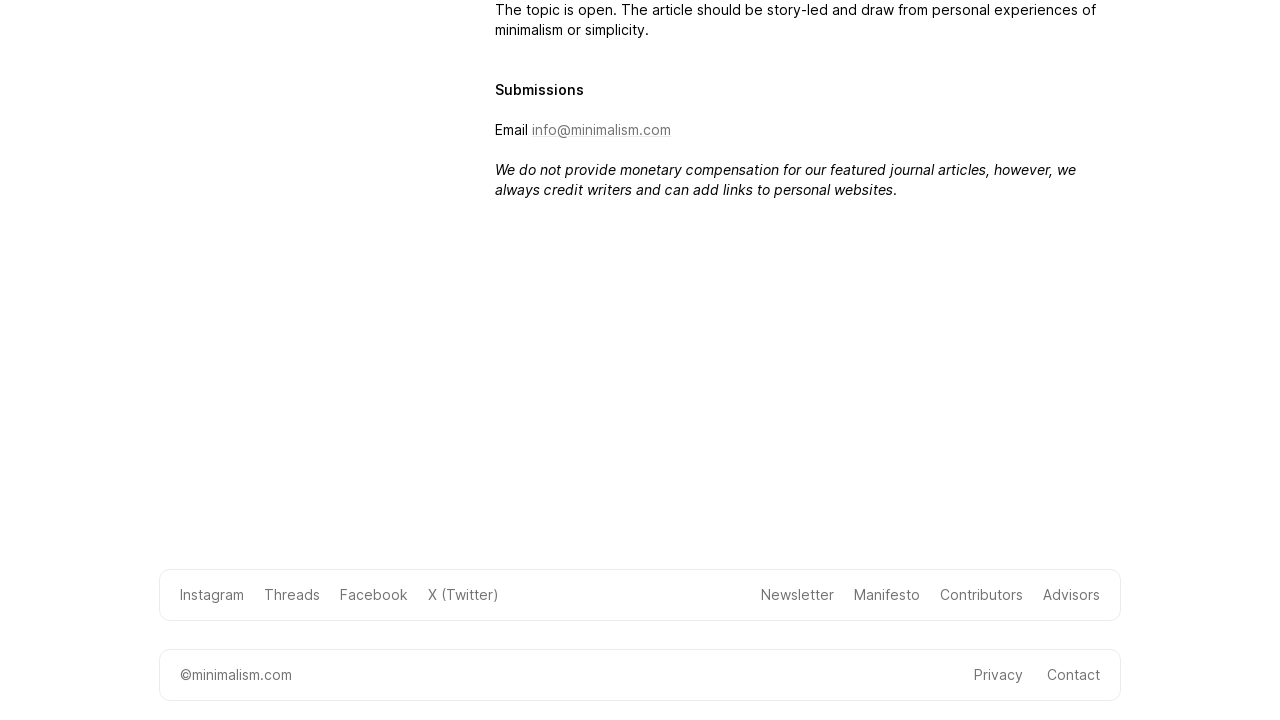Locate the bounding box for the described UI element: "Manifesto". Ensure the coordinates are four float numbers between 0 and 1, formatted as [left, top, right, bottom].

[0.667, 0.812, 0.719, 0.84]